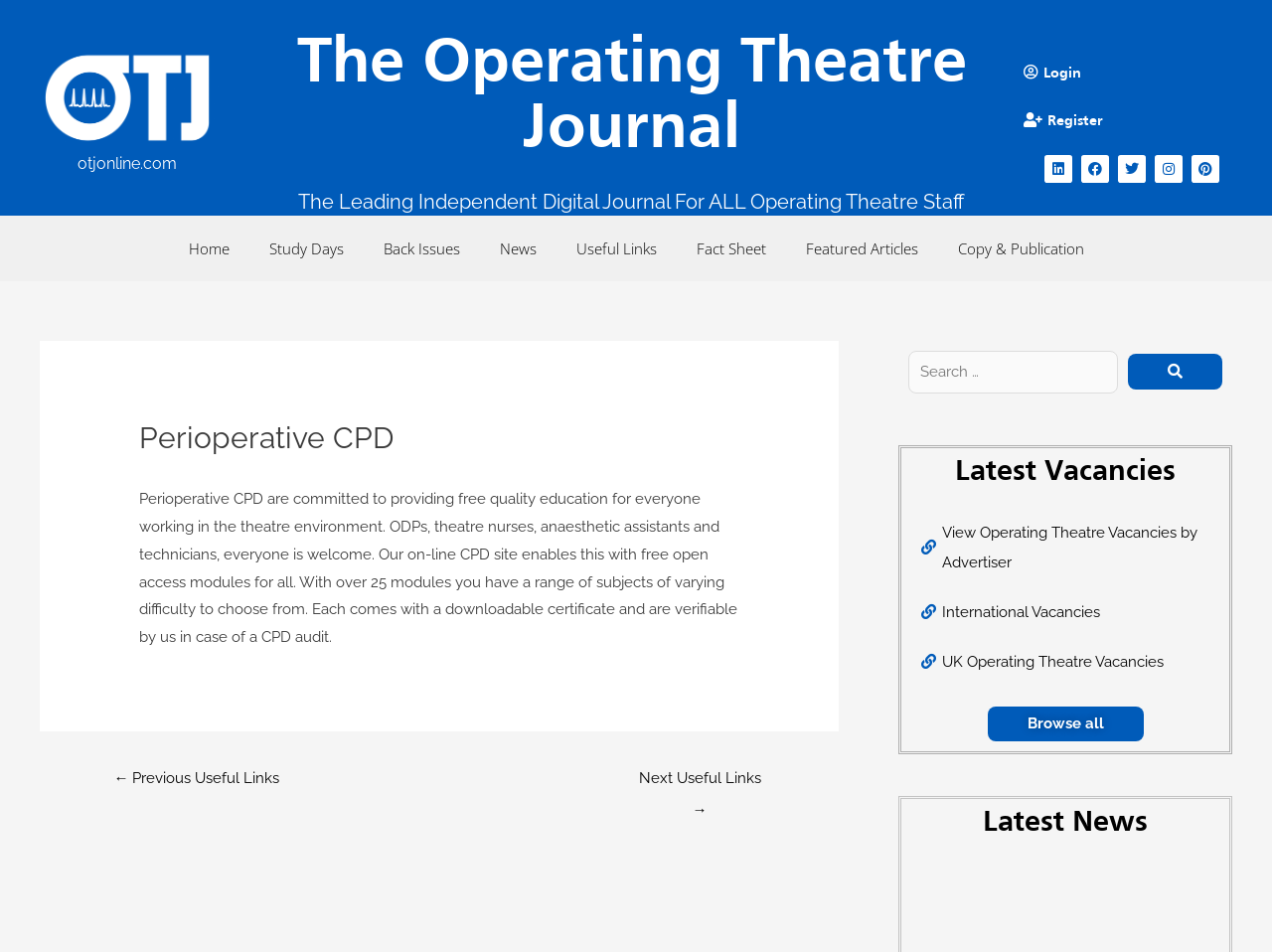What is the purpose of Perioperative CPD?
Using the image, give a concise answer in the form of a single word or short phrase.

Providing free quality education